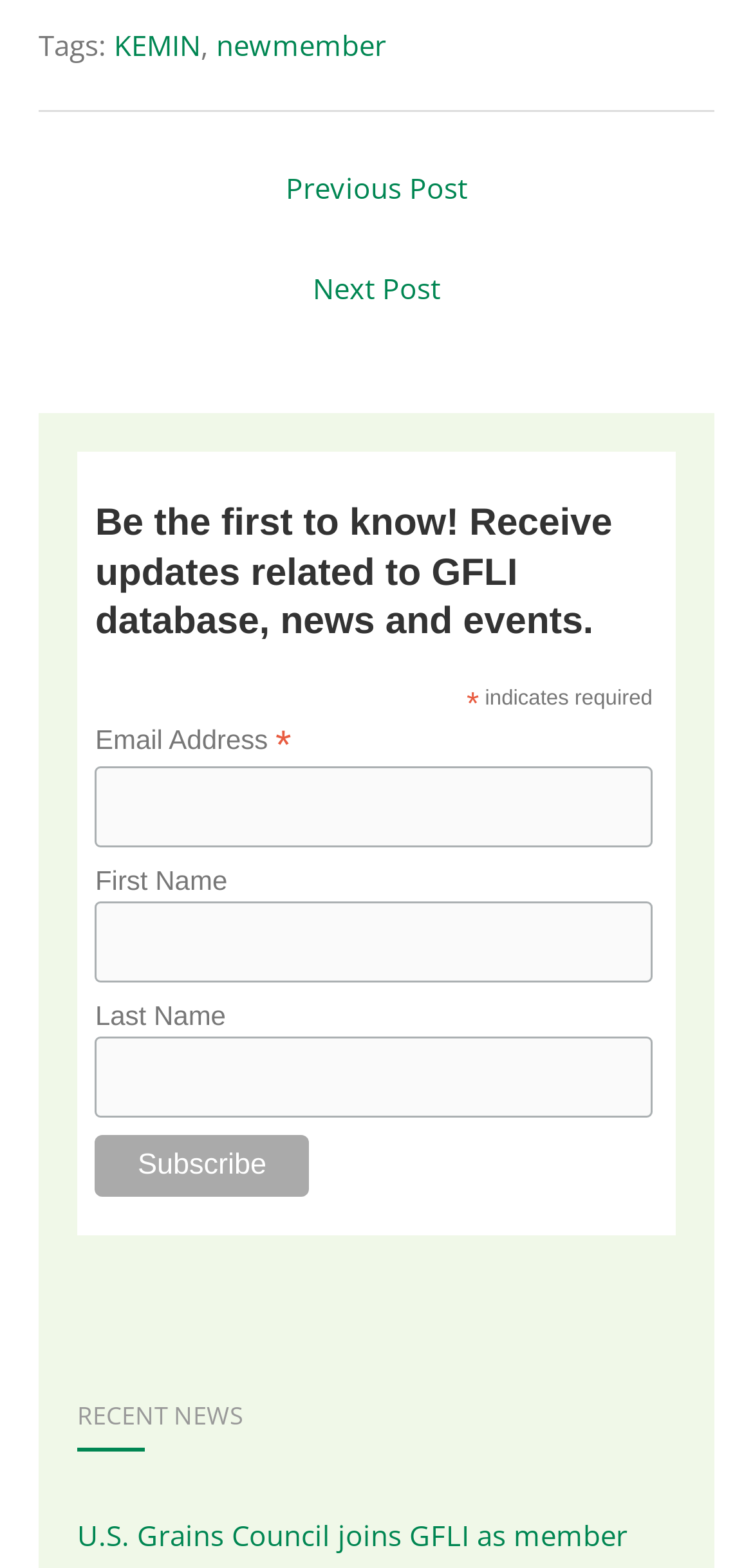What is the title of the section below the form?
Using the image provided, answer with just one word or phrase.

RECENT NEWS